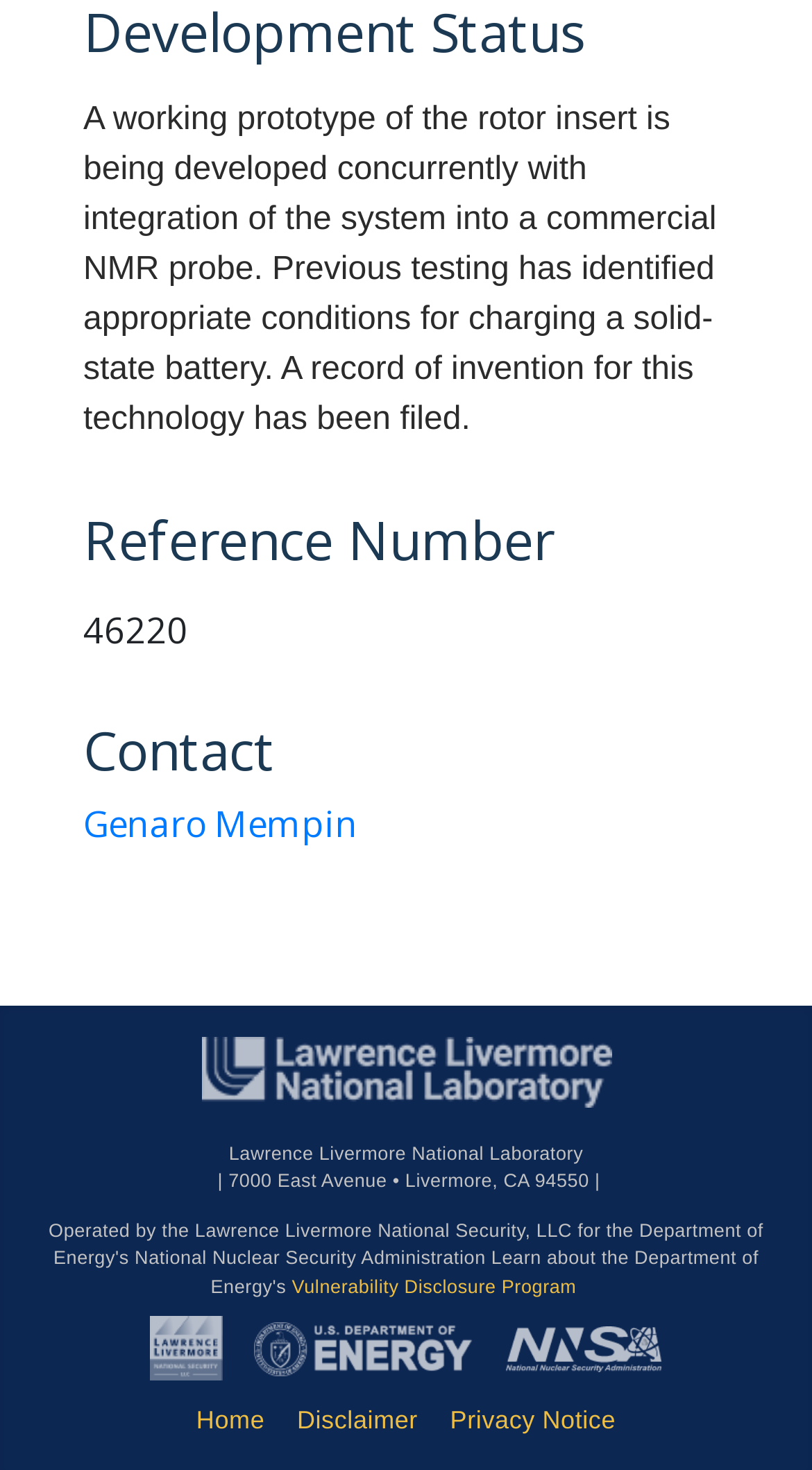Identify the bounding box coordinates of the part that should be clicked to carry out this instruction: "Visit the LLNL website".

[0.247, 0.721, 0.753, 0.735]